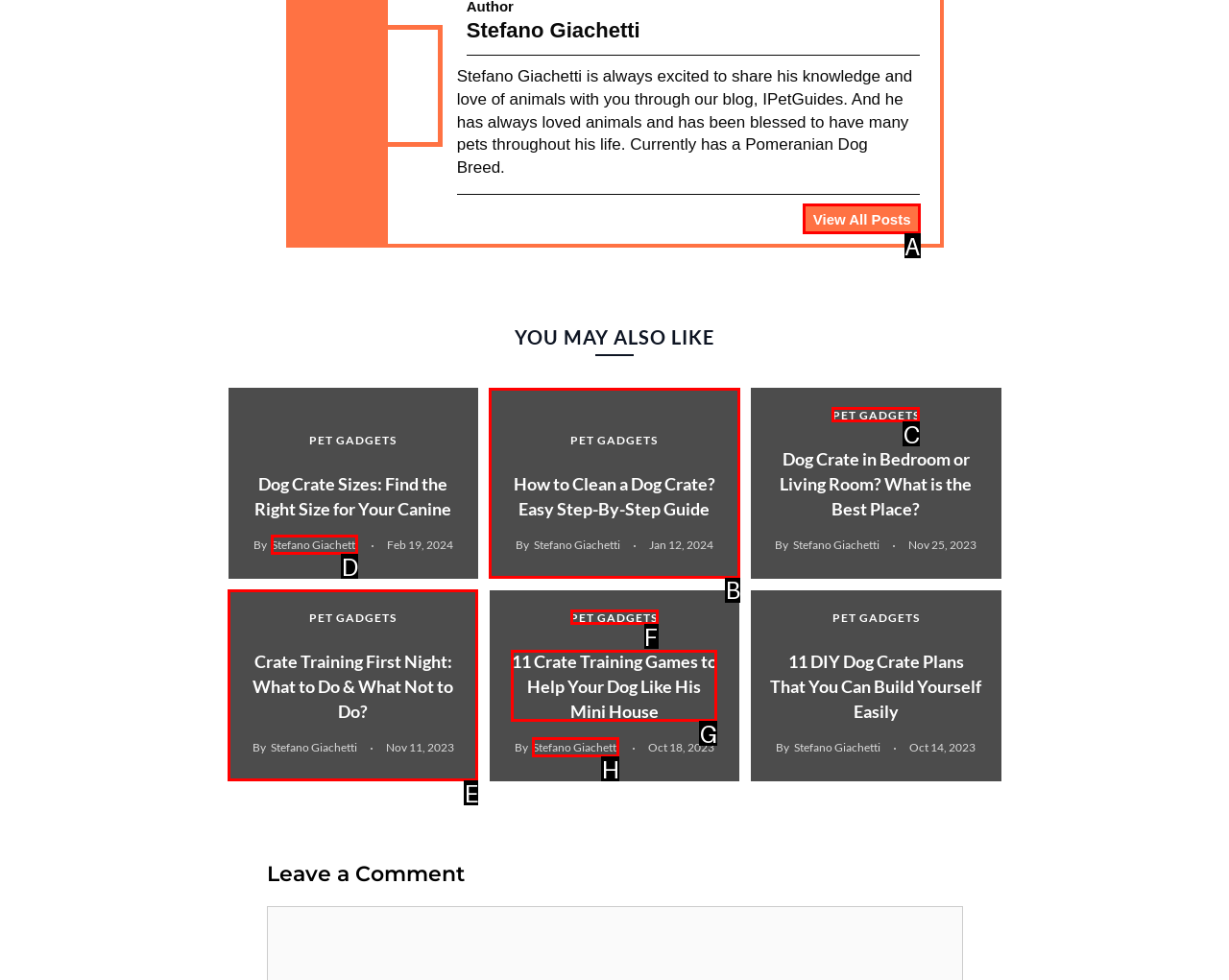Identify the HTML element I need to click to complete this task: Learn how to clean a dog crate Provide the option's letter from the available choices.

B